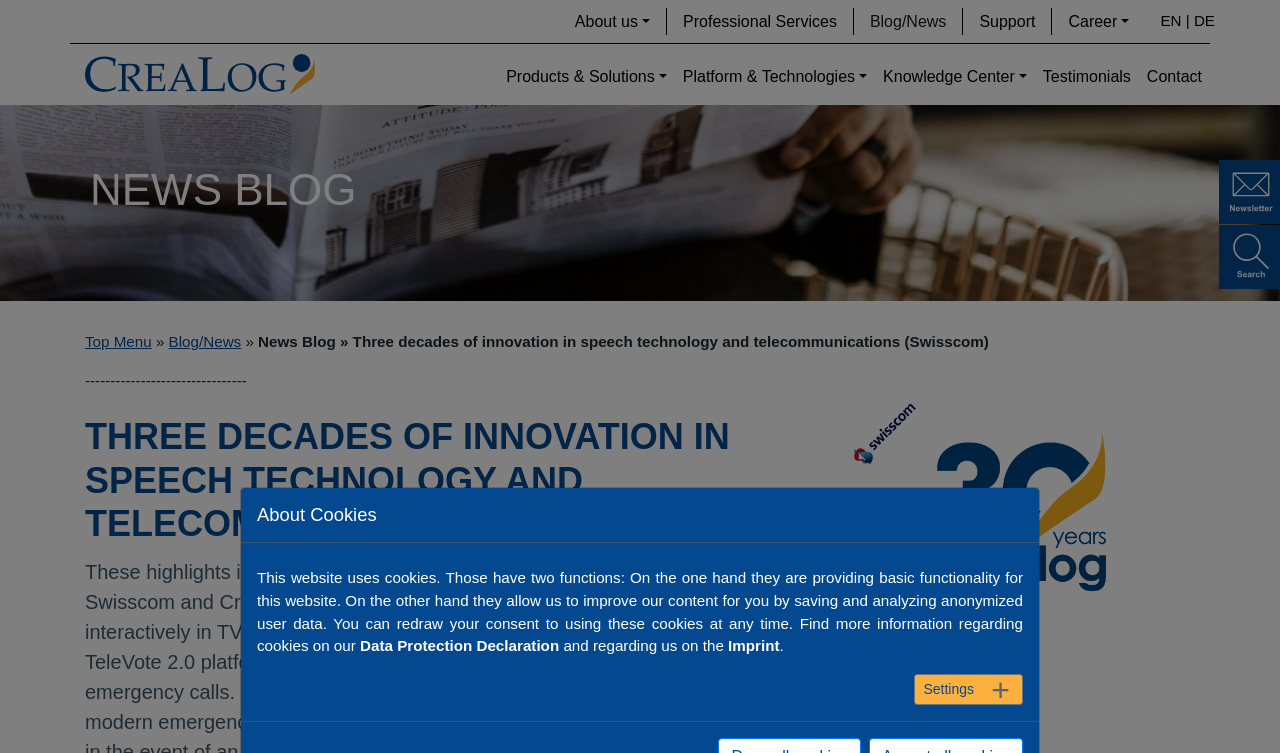Highlight the bounding box coordinates of the element you need to click to perform the following instruction: "Visit the 'CreaLog with Swisscom' page."

[0.66, 0.663, 0.934, 0.686]